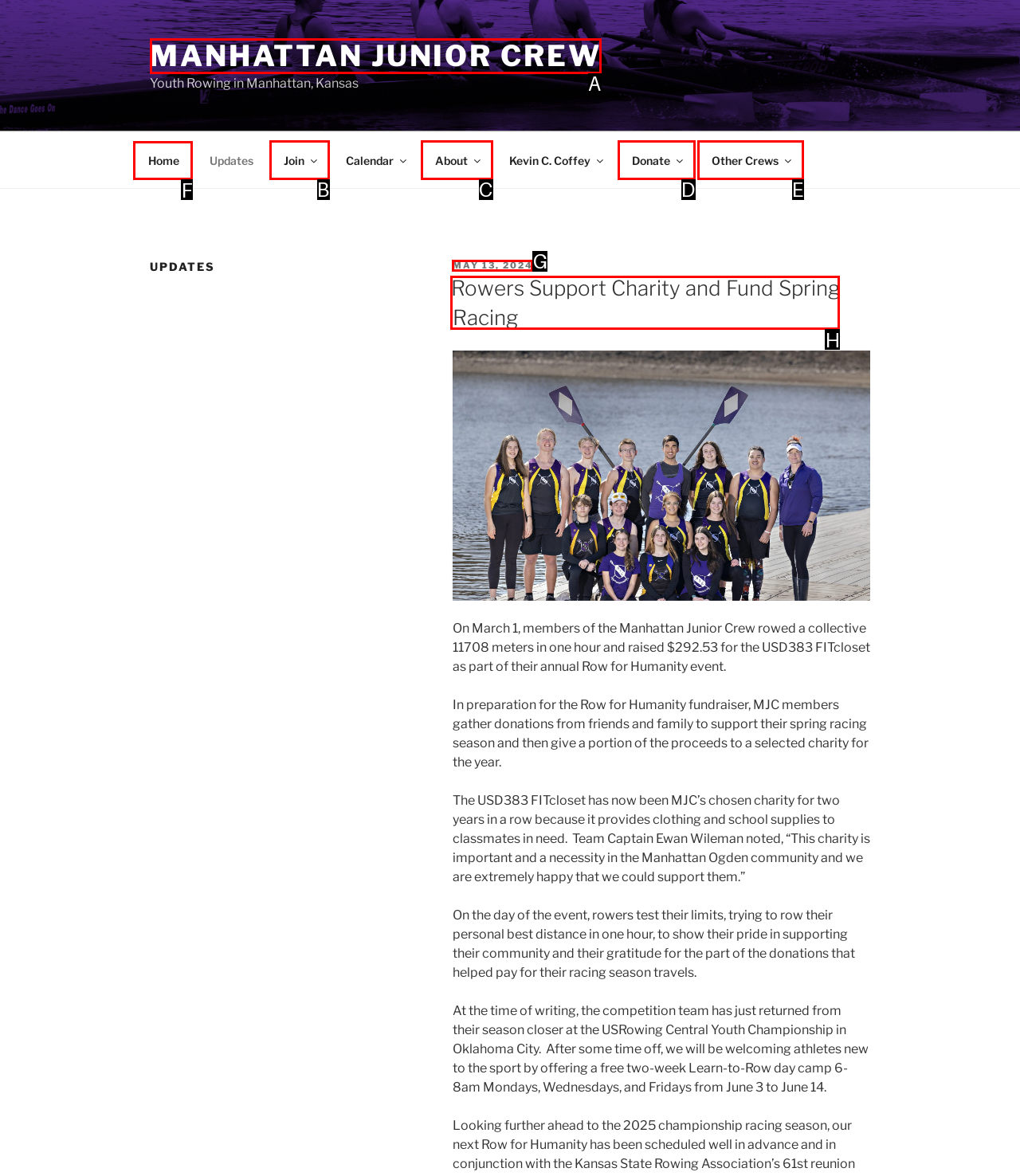Choose the HTML element that should be clicked to accomplish the task: View a random post. Answer with the letter of the chosen option.

None